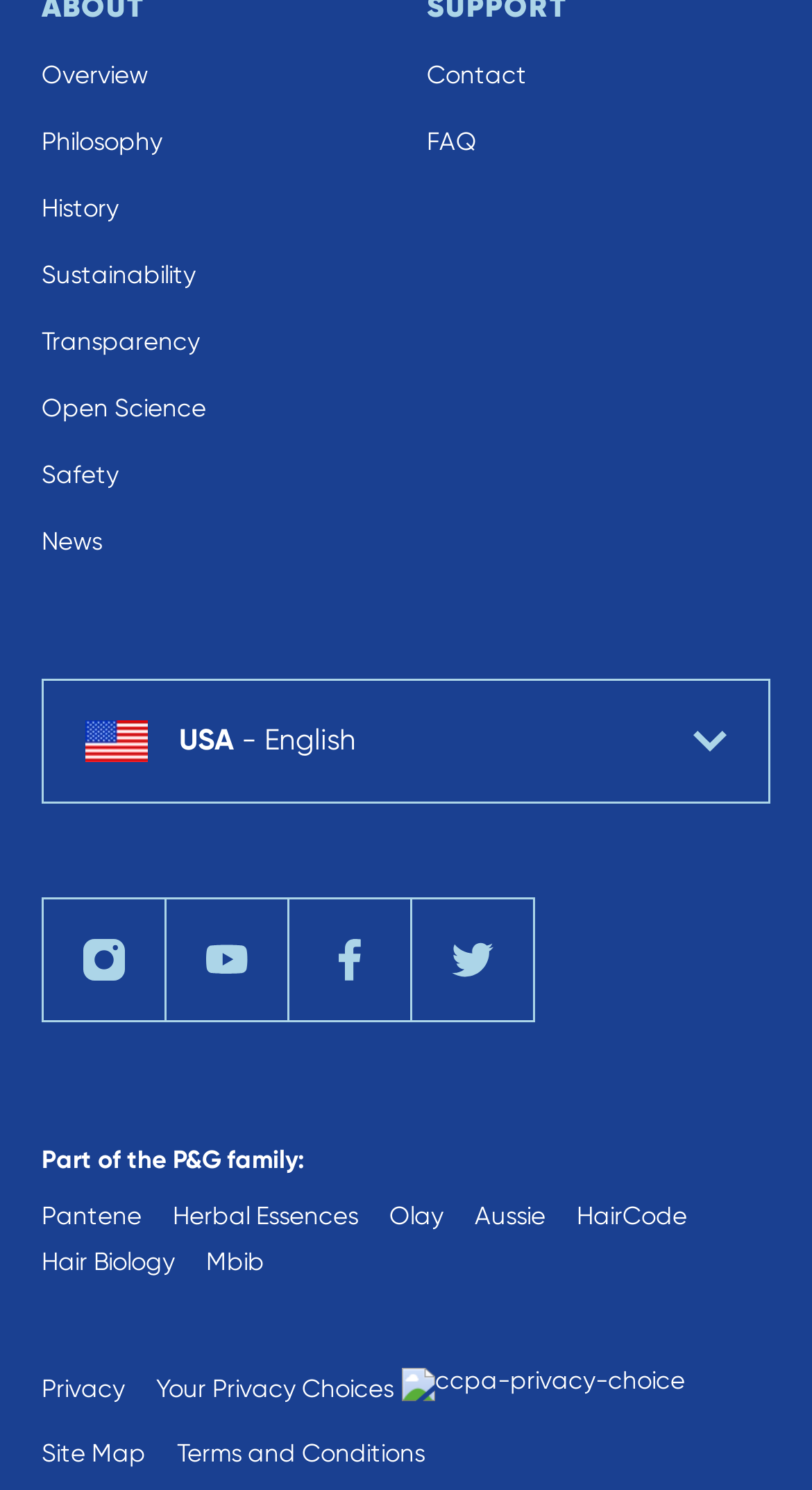Determine the bounding box coordinates of the clickable area required to perform the following instruction: "Click on Overview". The coordinates should be represented as four float numbers between 0 and 1: [left, top, right, bottom].

[0.051, 0.04, 0.182, 0.06]